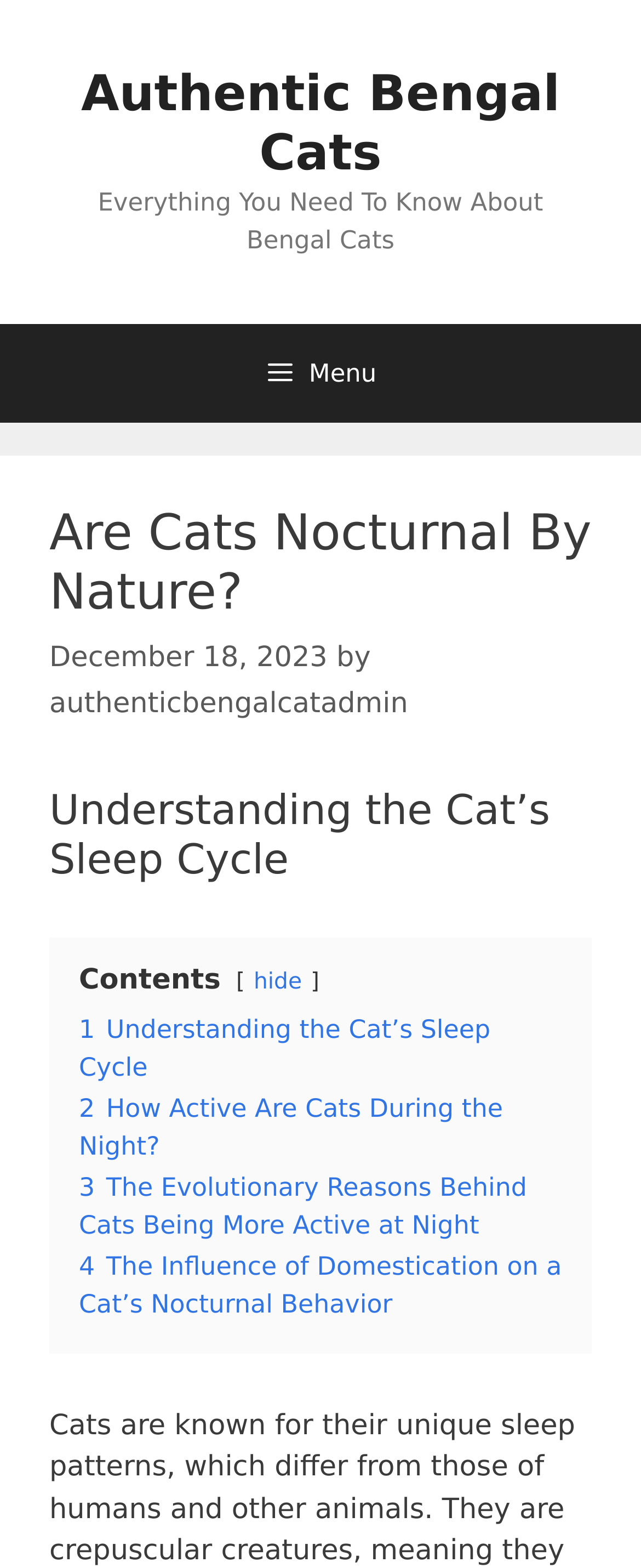Please determine the bounding box coordinates for the element that should be clicked to follow these instructions: "View the History Of WAC".

None